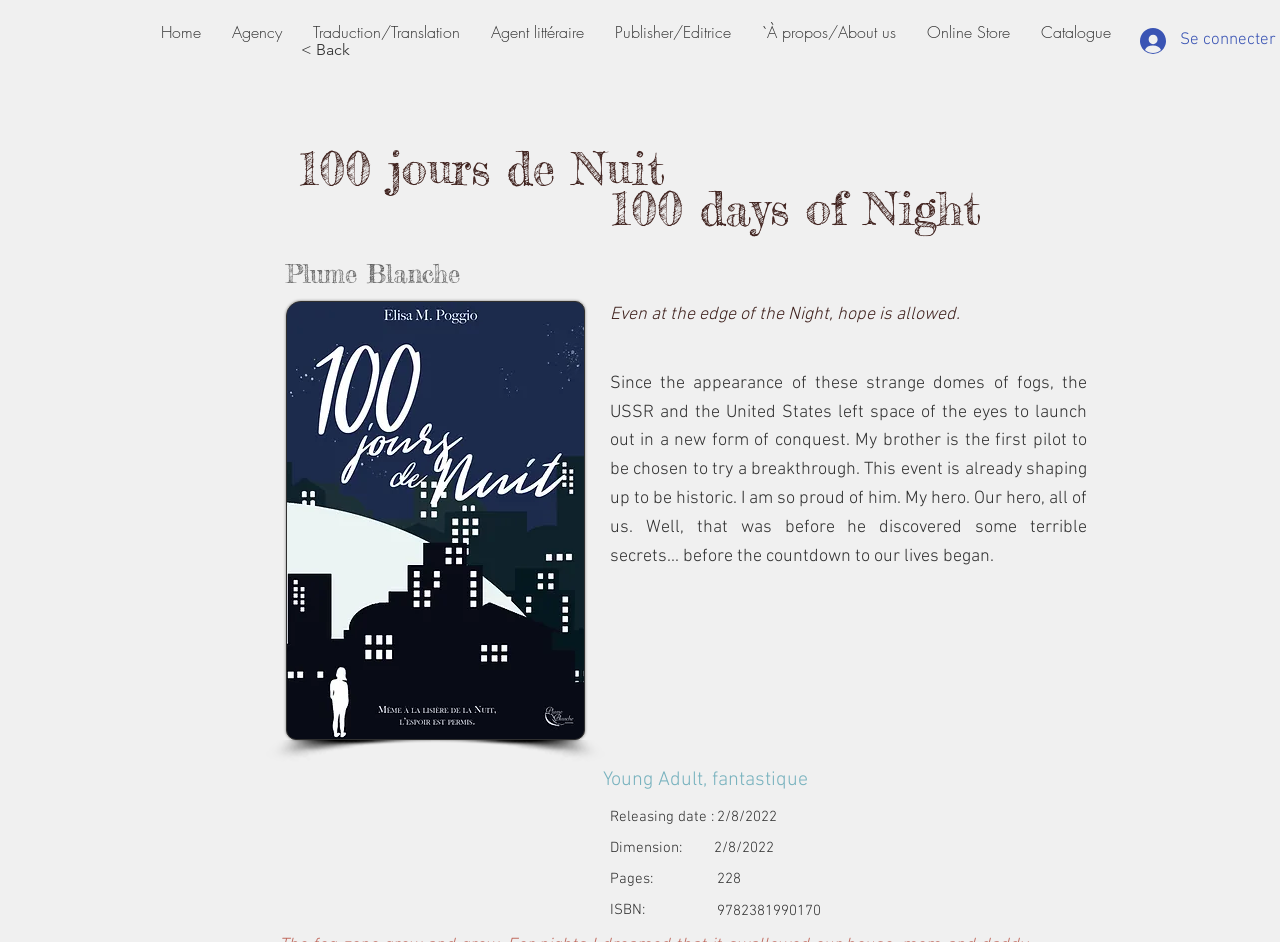What is the ISBN of the book?
Based on the image content, provide your answer in one word or a short phrase.

9782381990170